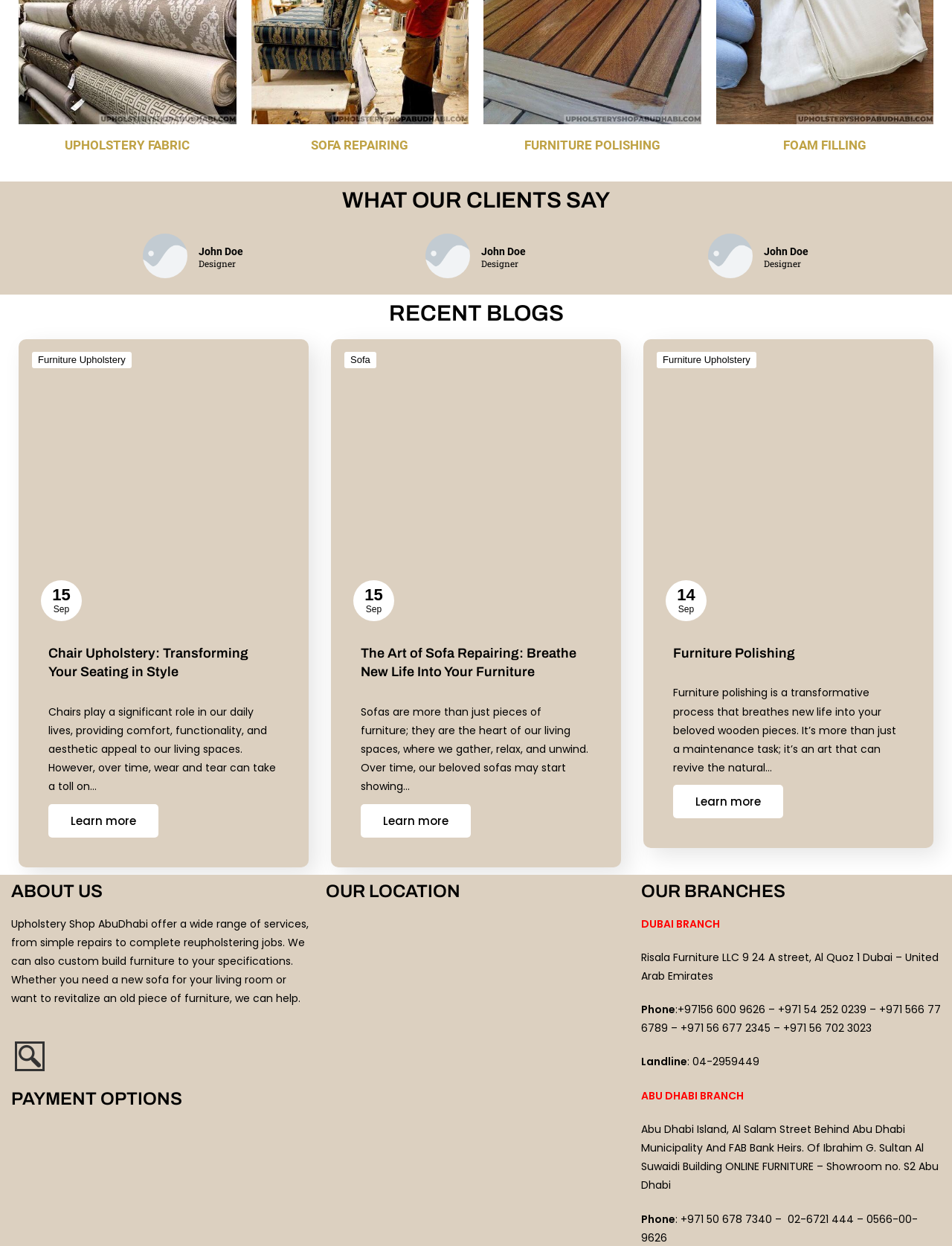Find the bounding box coordinates for the area that must be clicked to perform this action: "Call the DUBAI BRANCH".

[0.711, 0.804, 0.804, 0.816]